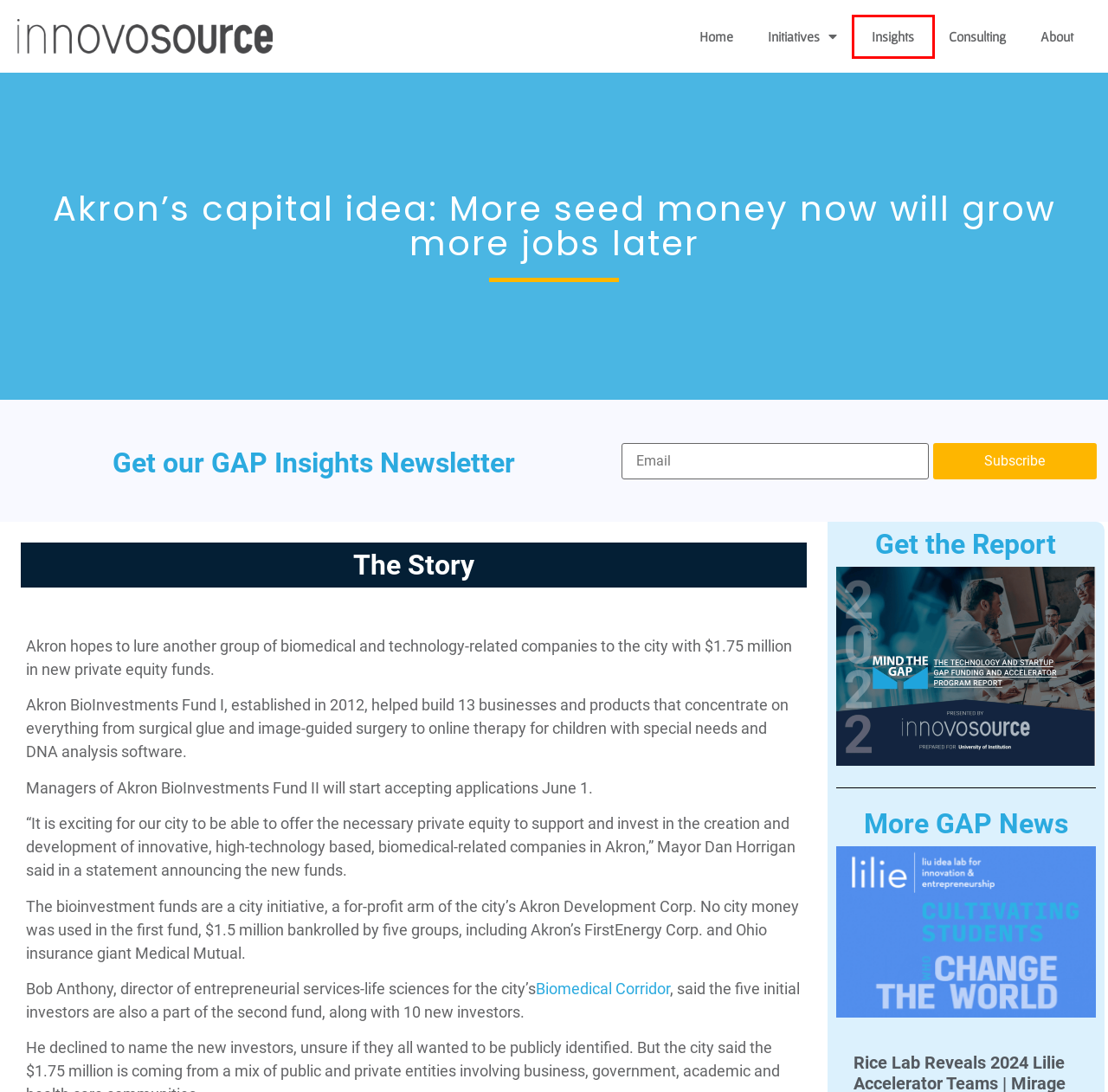You have a screenshot of a webpage with a red bounding box around an element. Select the webpage description that best matches the new webpage after clicking the element within the red bounding box. Here are the descriptions:
A. University of Michigan’s Social Venture Fund Invests in Conversa Health - Innovosource
B. Initiatives | Innovosource
C. University Tech and Startup Gap Fund and Accelerator Programs-innovosource
D. Consulting - Innovosource
E. Insights - Innovosource
F. Rice Lab Reveals 2024 Lilie Accelerator Teams | Mirage News - Innovosource
G. Innovosource | About Us
H. University R&D accelerator group issues grants for 8 projects - Innovosource

E